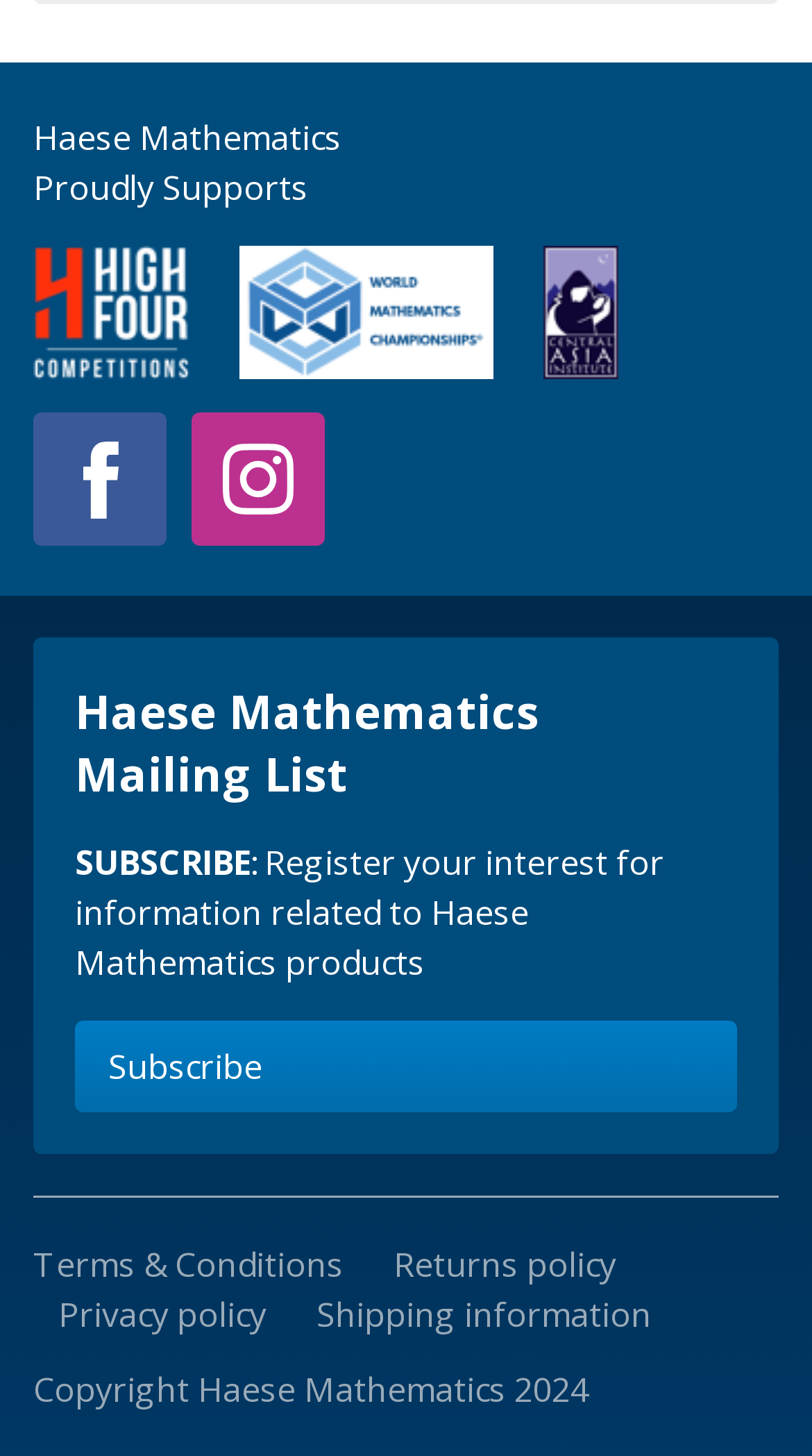Specify the bounding box coordinates of the area to click in order to execute this command: 'view January 2015'. The coordinates should consist of four float numbers ranging from 0 to 1, and should be formatted as [left, top, right, bottom].

None